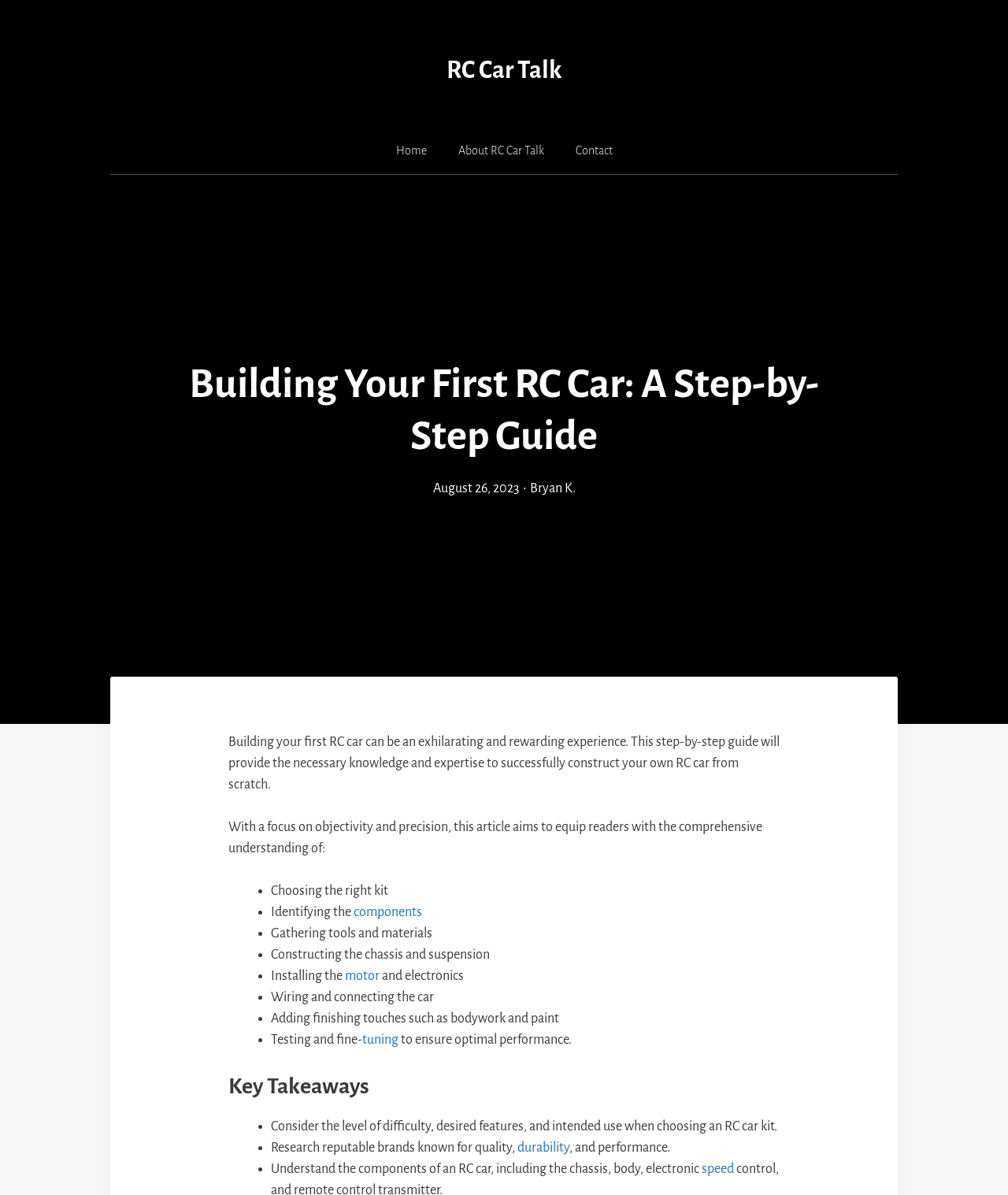Please reply to the following question with a single word or a short phrase:
What is the date of this article?

August 26, 2023